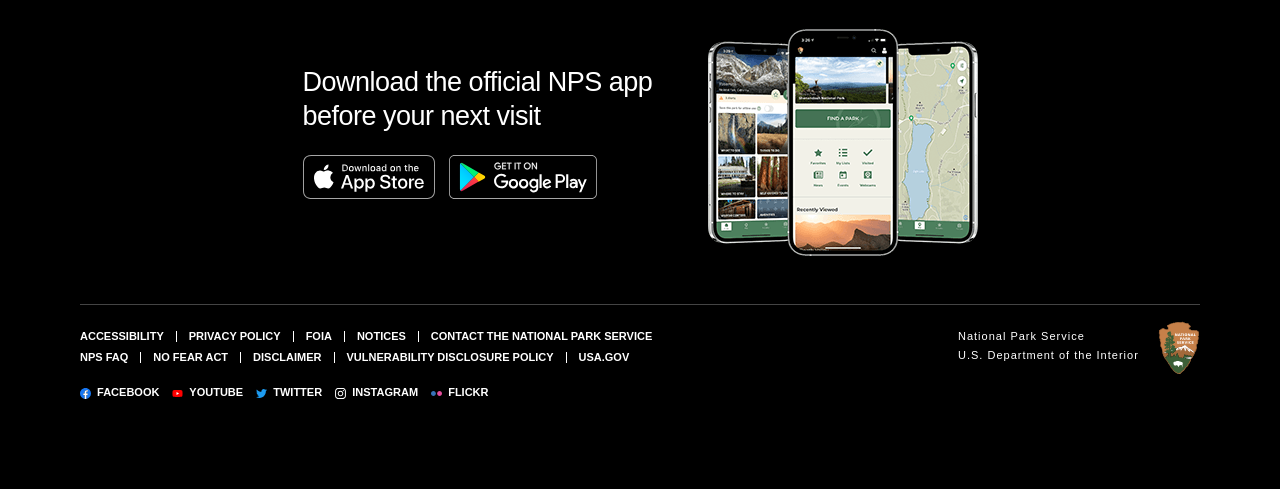Locate the bounding box of the UI element defined by this description: "Privacy Policy". The coordinates should be given as four float numbers between 0 and 1, formatted as [left, top, right, bottom].

[0.147, 0.675, 0.219, 0.7]